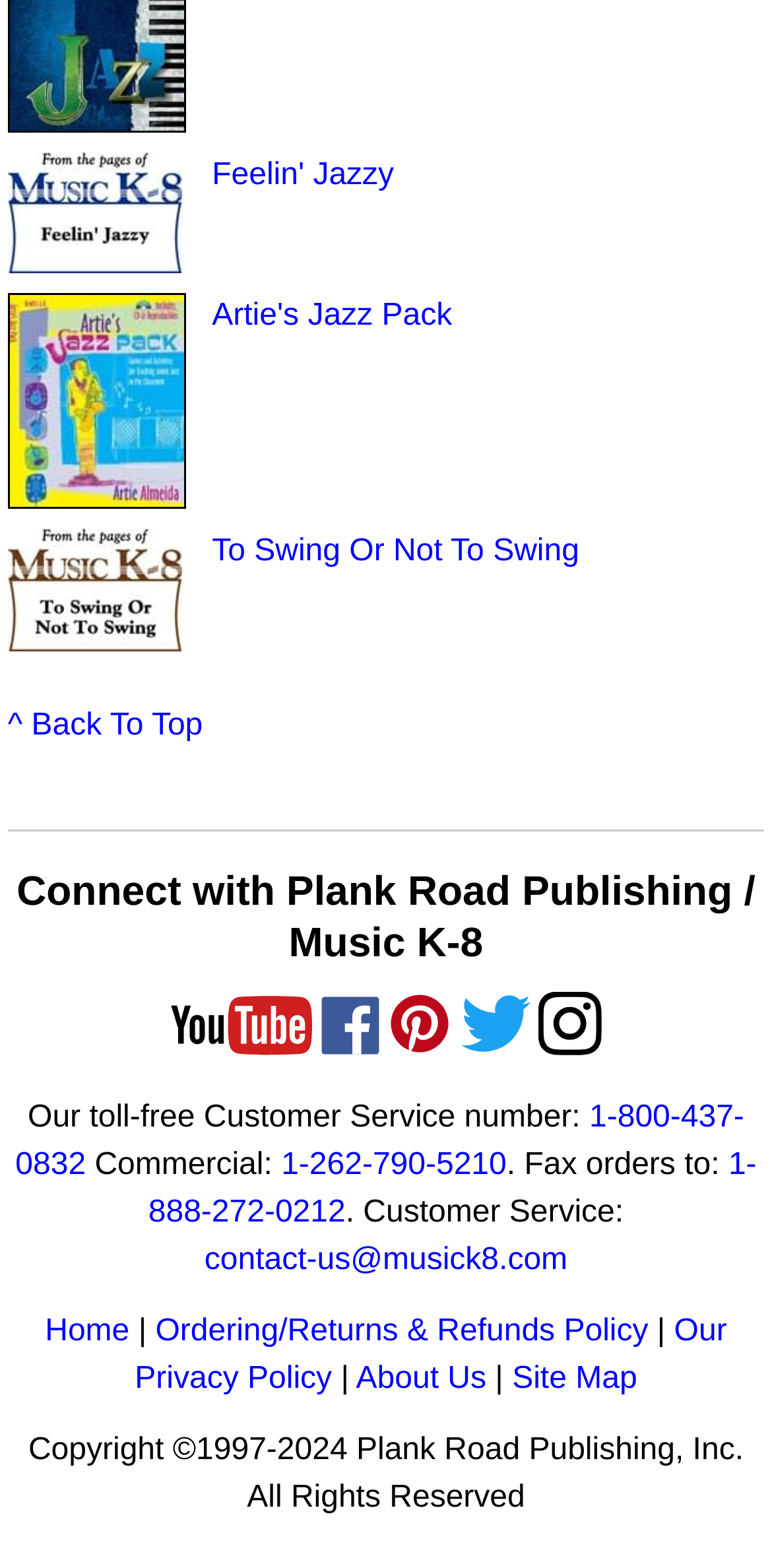What is the theme of the images on the top?
Using the image as a reference, give an elaborate response to the question.

The images on the top of the webpage are album covers, specifically 'Feelin' Jazzy', 'Artie's Jazz Pack', and 'To Swing Or Not To Swing', which suggests that the theme of these images is music.